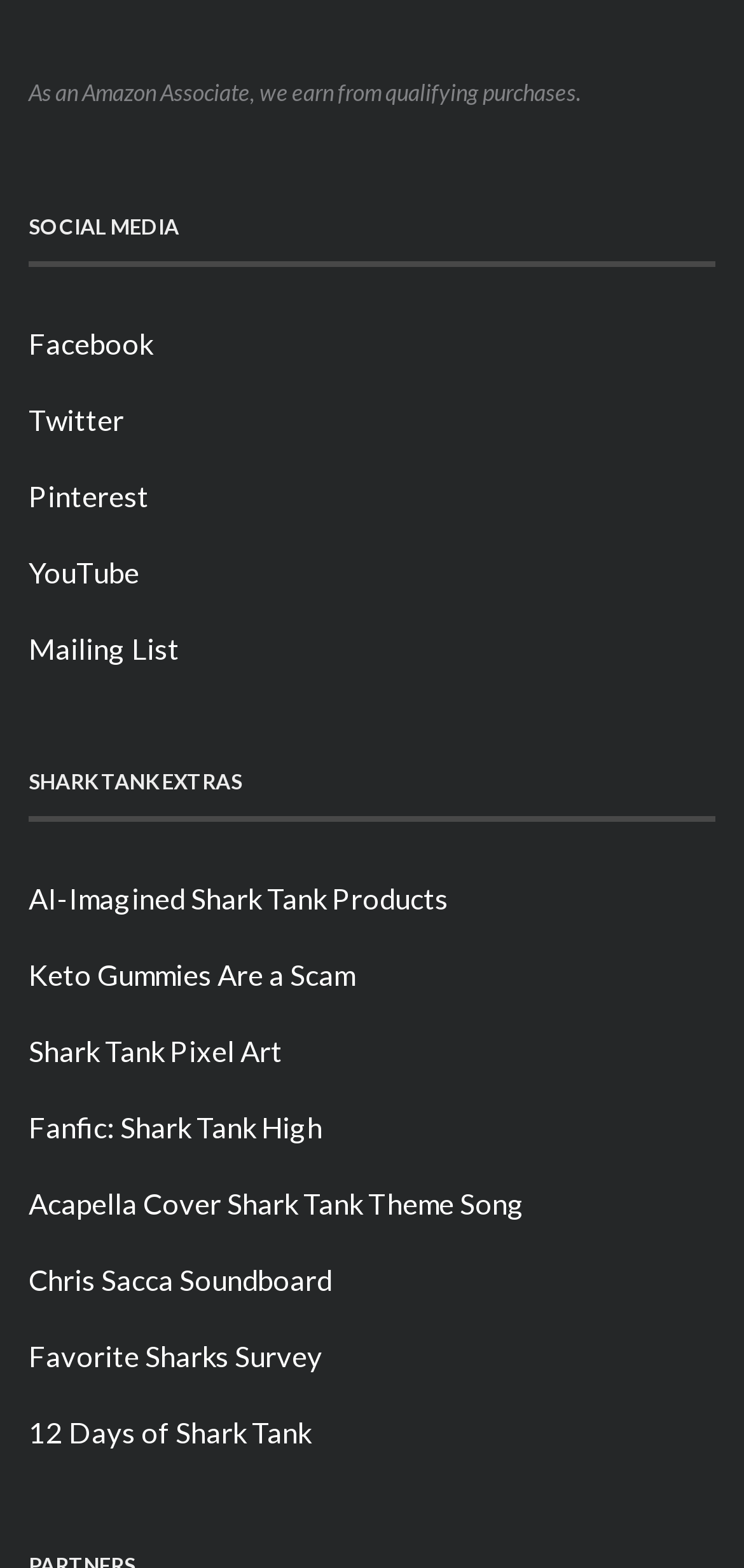Refer to the image and answer the question with as much detail as possible: What is the first social media link?

I looked at the list of links under the 'SOCIAL MEDIA' heading and found that the first link is Facebook.